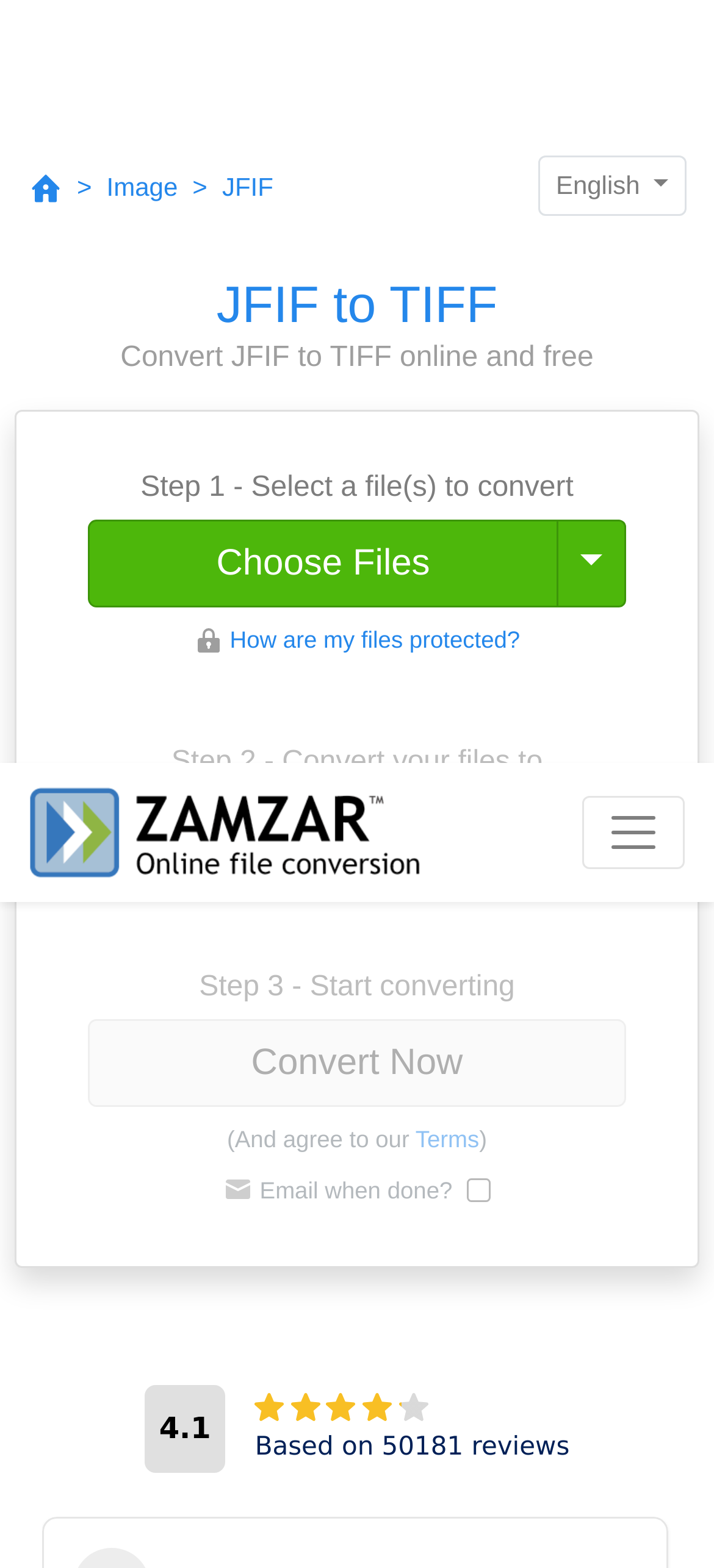Determine the bounding box coordinates for the clickable element to execute this instruction: "Click the Zamzar logo". Provide the coordinates as four float numbers between 0 and 1, i.e., [left, top, right, bottom].

[0.041, 0.015, 0.59, 0.074]